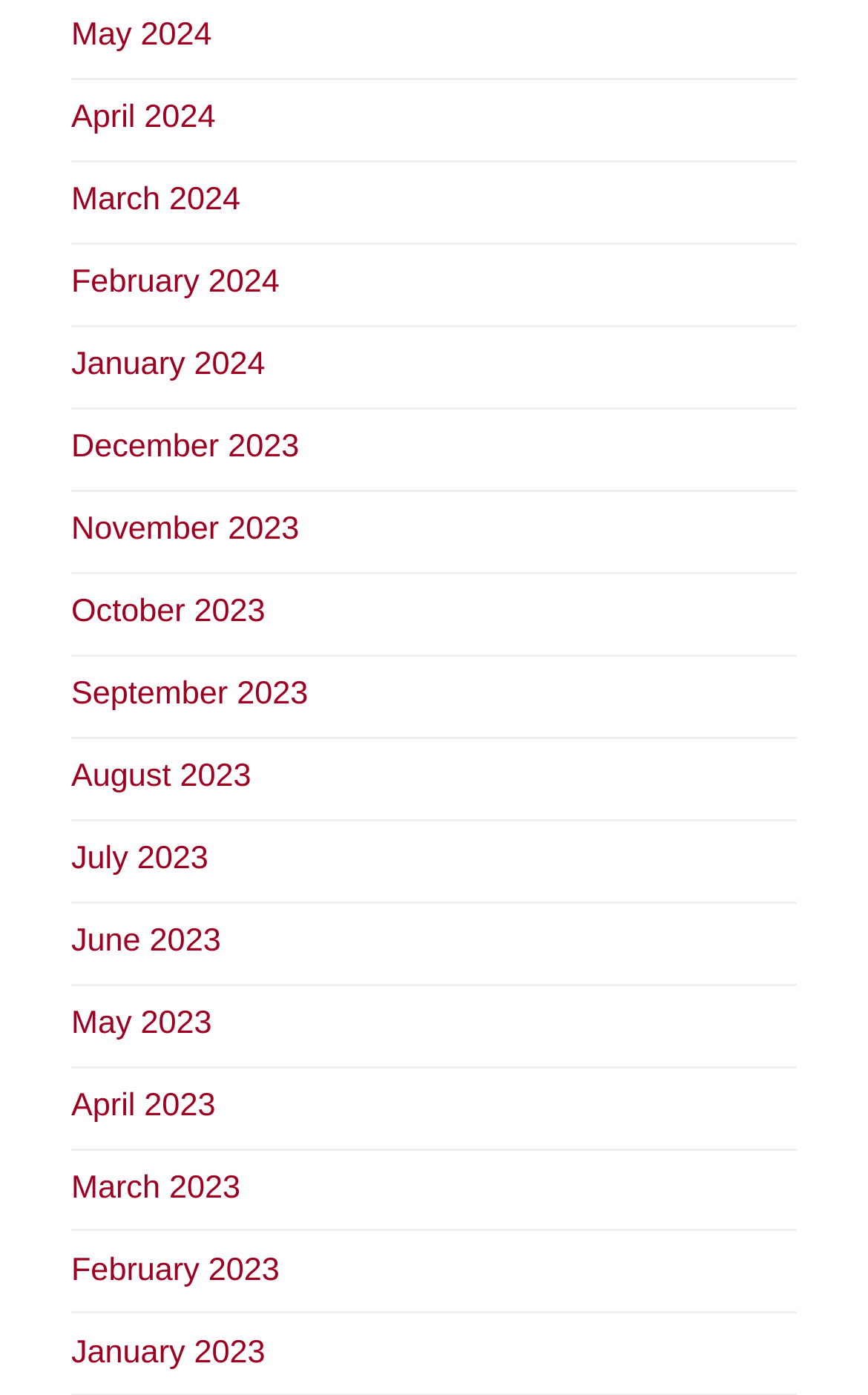Given the element description: "March 2024", predict the bounding box coordinates of this UI element. The coordinates must be four float numbers between 0 and 1, given as [left, top, right, bottom].

[0.082, 0.131, 0.277, 0.159]